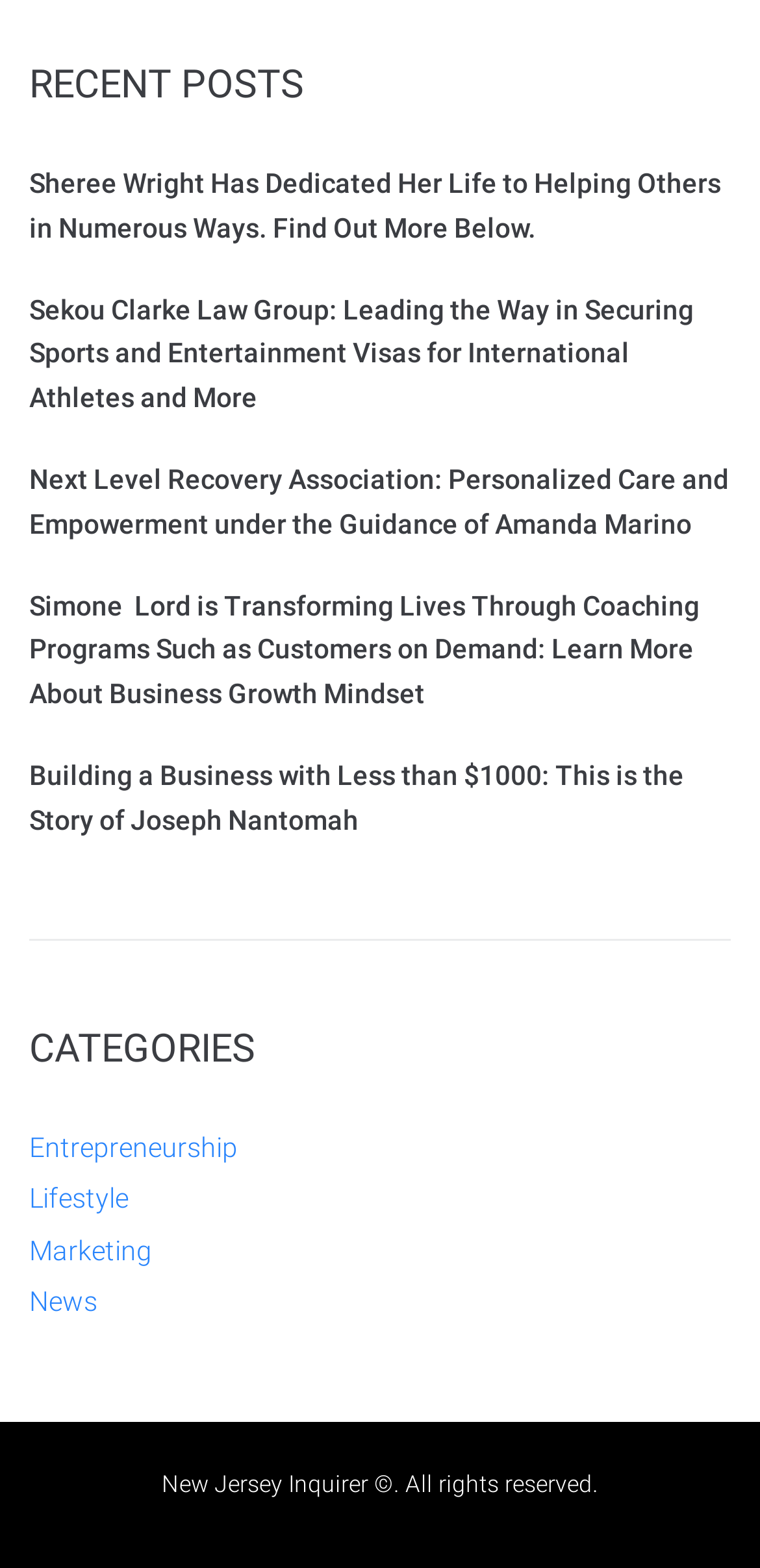Determine the bounding box coordinates of the target area to click to execute the following instruction: "Click on 'Create Unforgettable Memories with Our Wedding Limousine Service'."

None